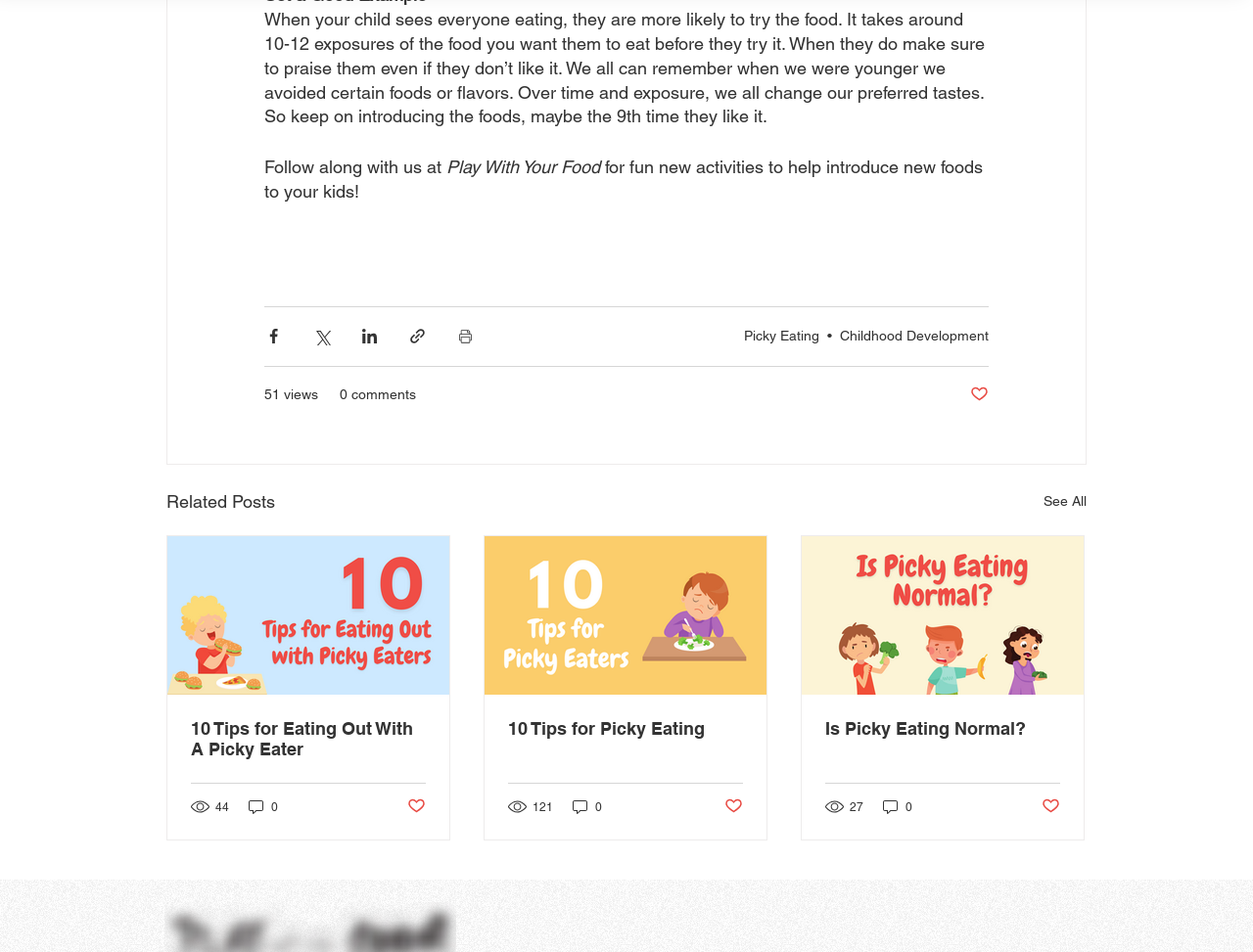Provide a one-word or one-phrase answer to the question:
What is the function of the 'Post not marked as liked' button?

To like a post